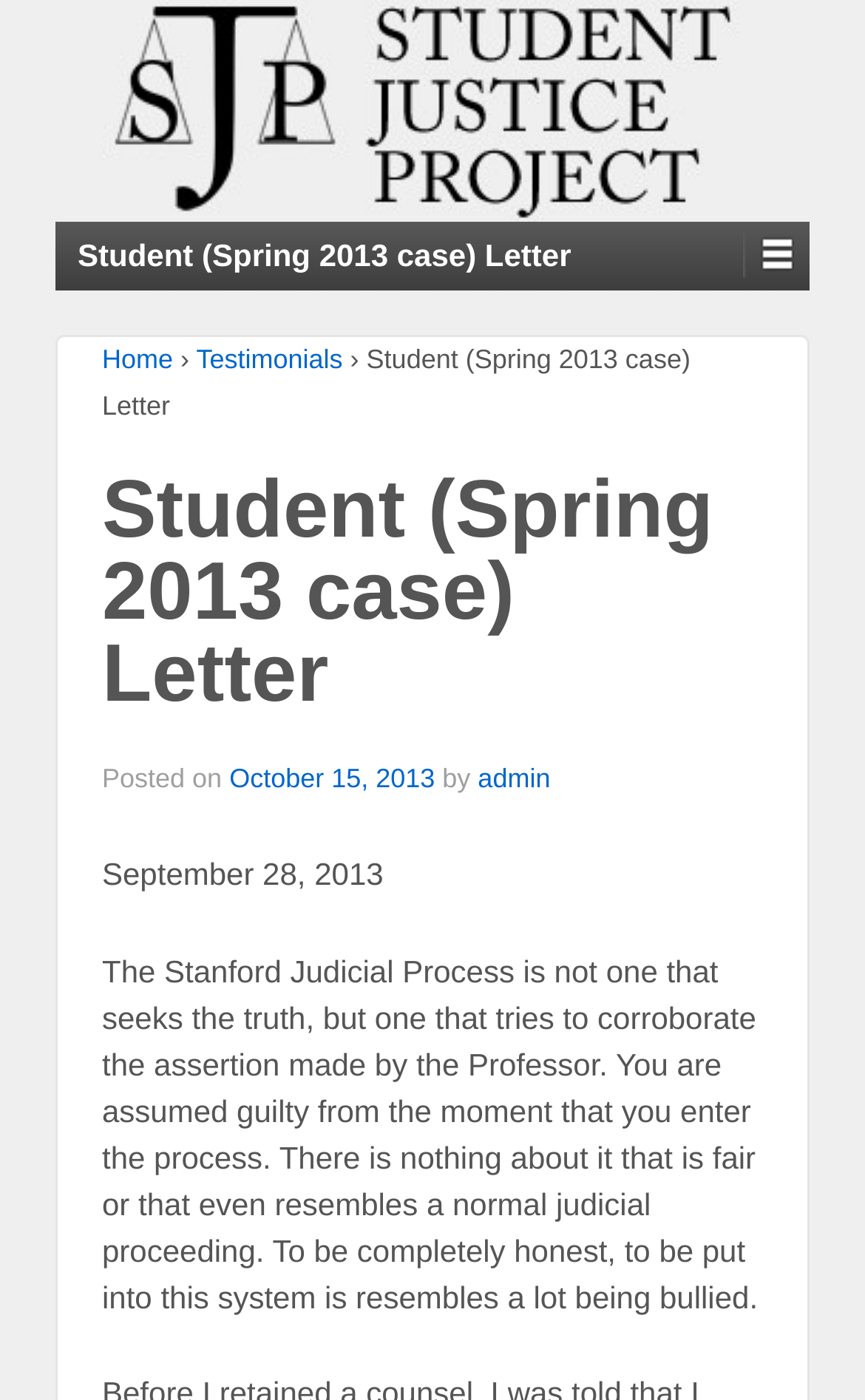Determine the bounding box for the UI element as described: "admin". The coordinates should be represented as four float numbers between 0 and 1, formatted as [left, top, right, bottom].

[0.552, 0.545, 0.636, 0.567]